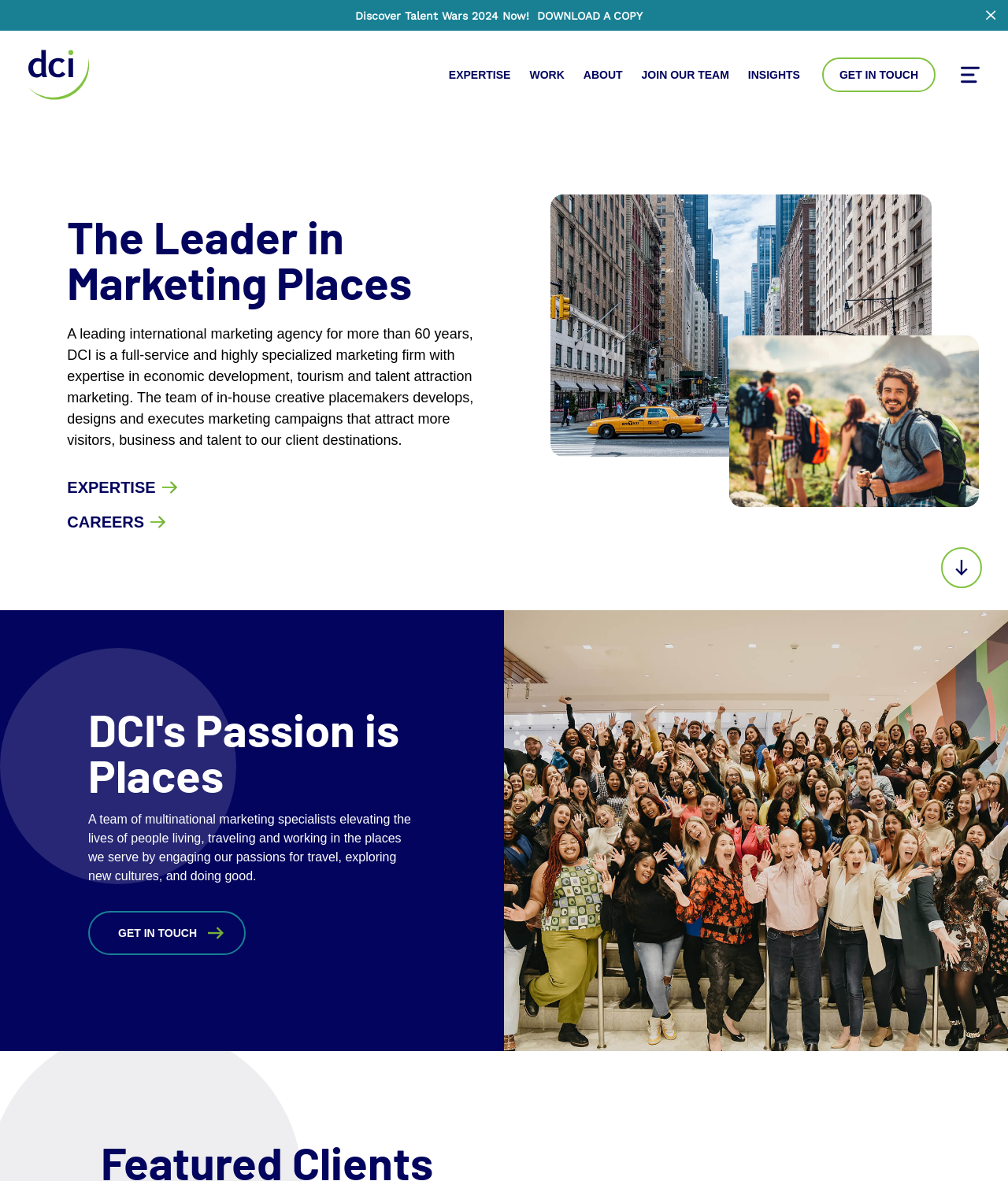Respond to the following question using a concise word or phrase: 
How many people are in the company's staff?

90